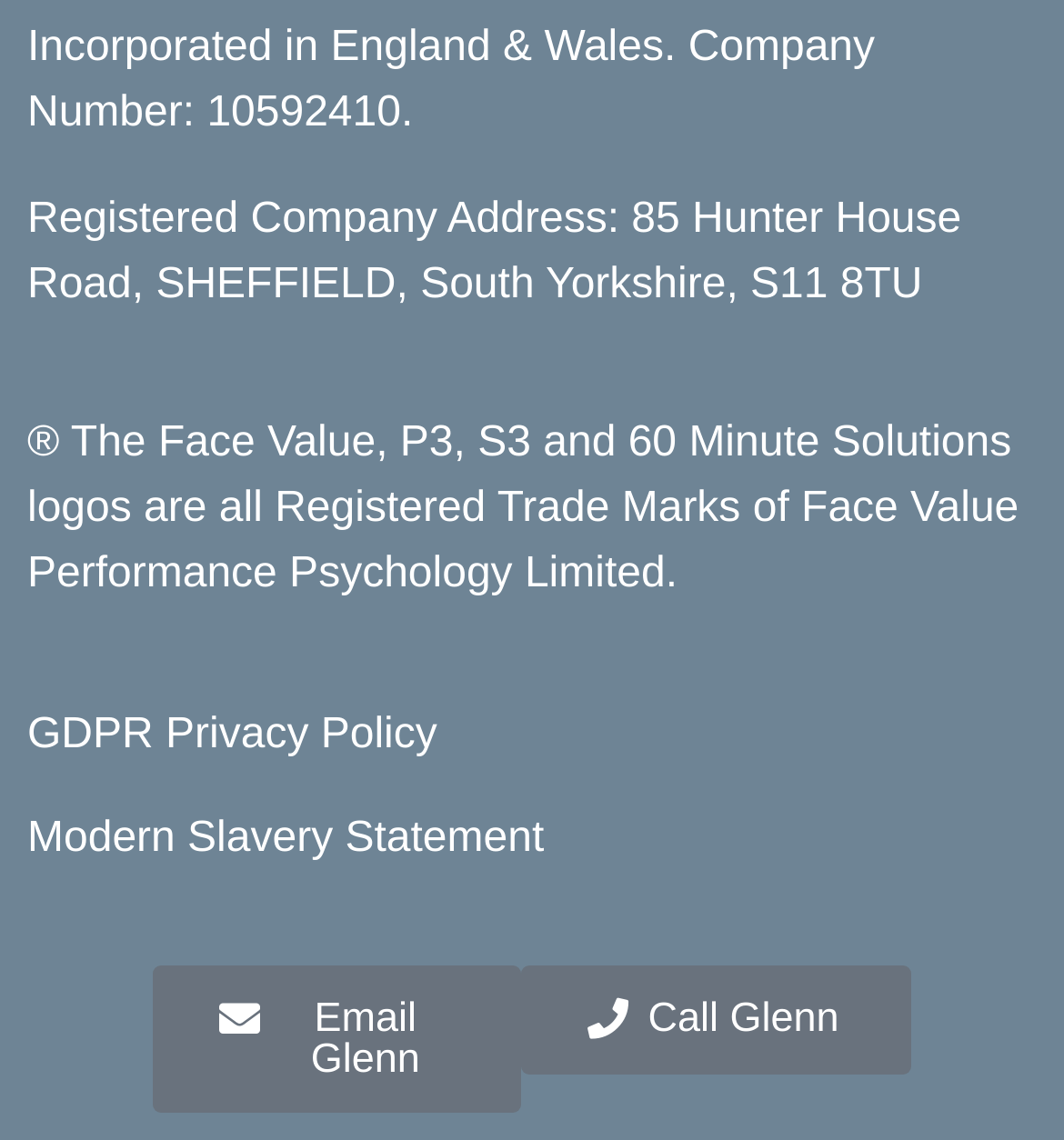Find the bounding box coordinates for the UI element that matches this description: "Modern Slavery Statement".

[0.026, 0.715, 0.511, 0.756]